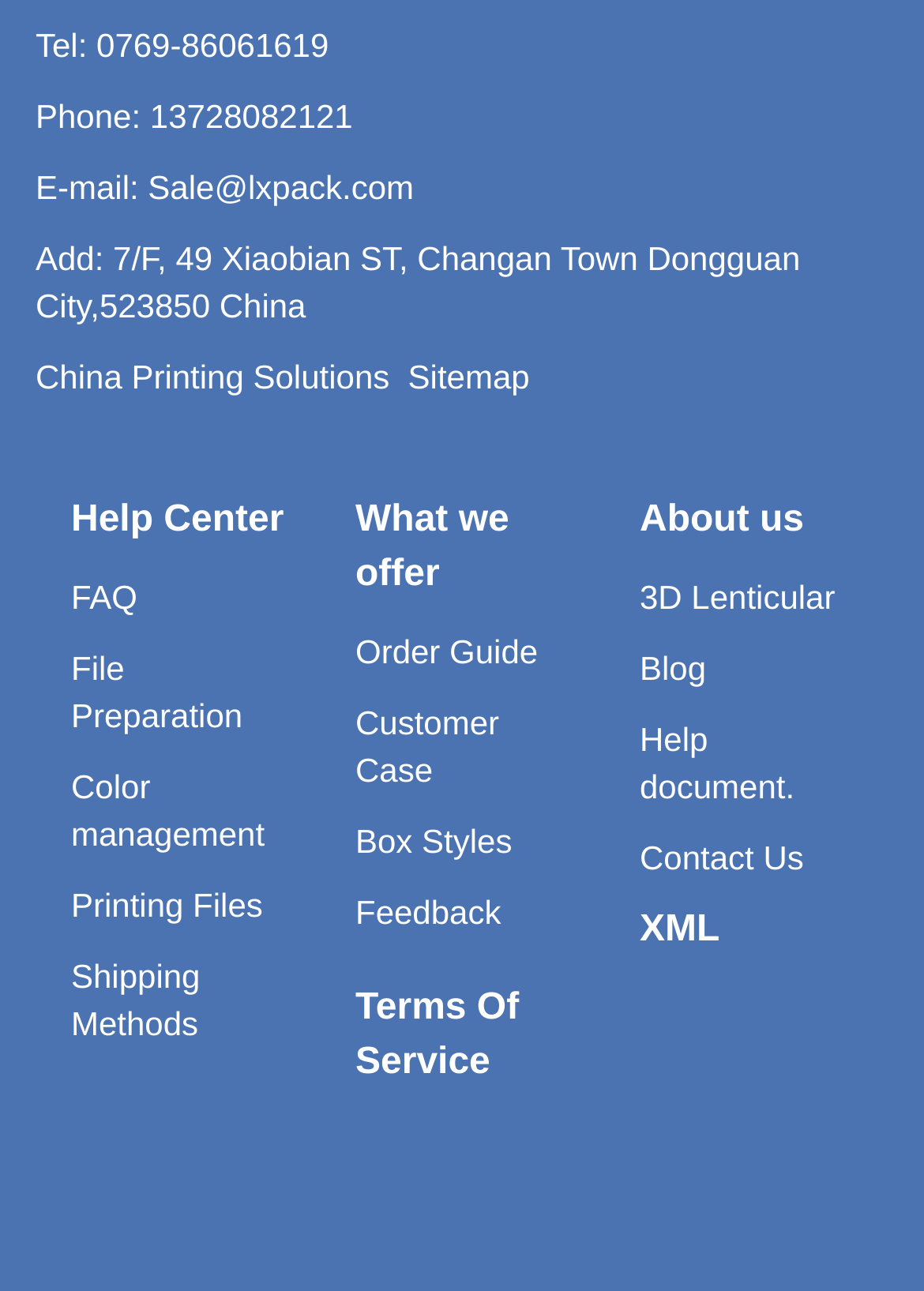How many links are there in the webpage?
Answer the question with a single word or phrase derived from the image.

19